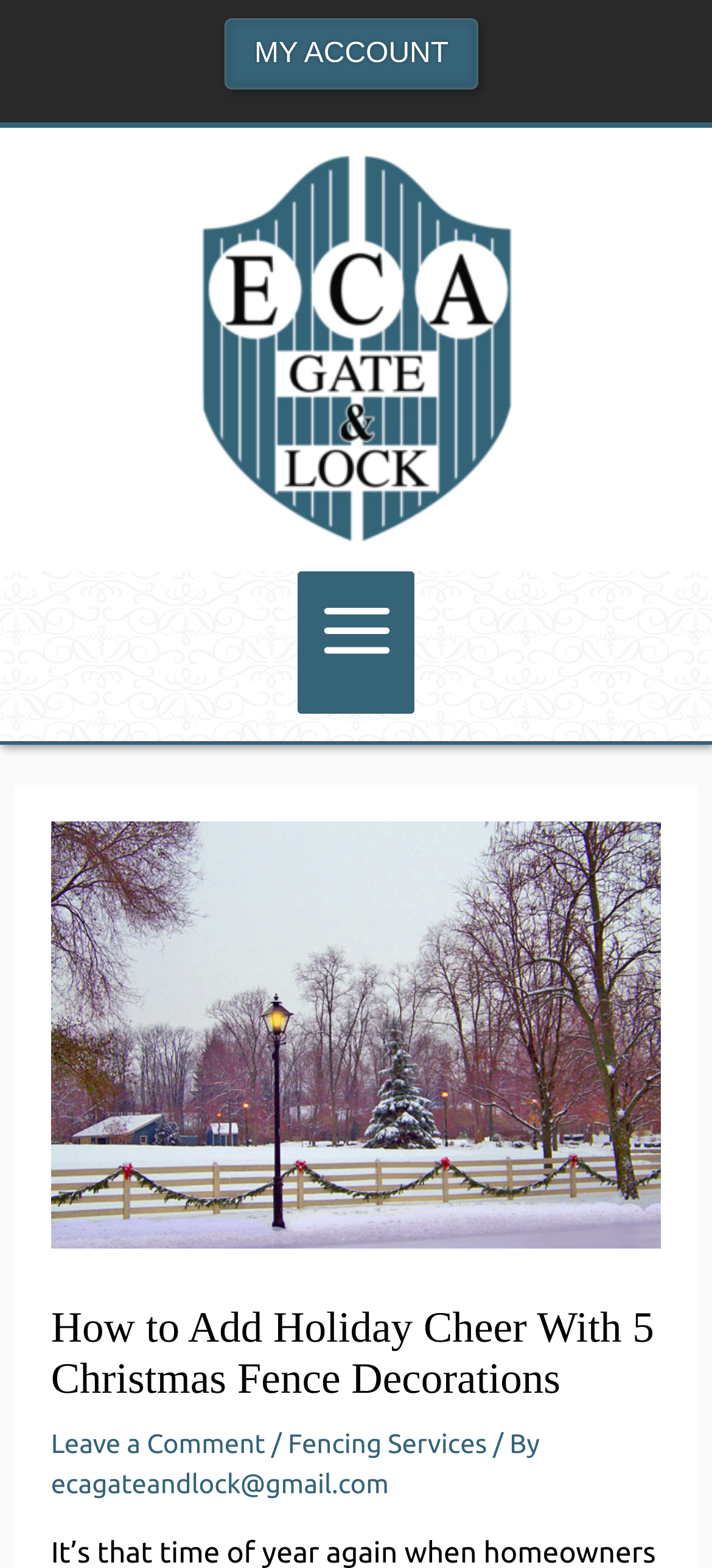Respond with a single word or short phrase to the following question: 
How many comments are there on the article?

Not specified